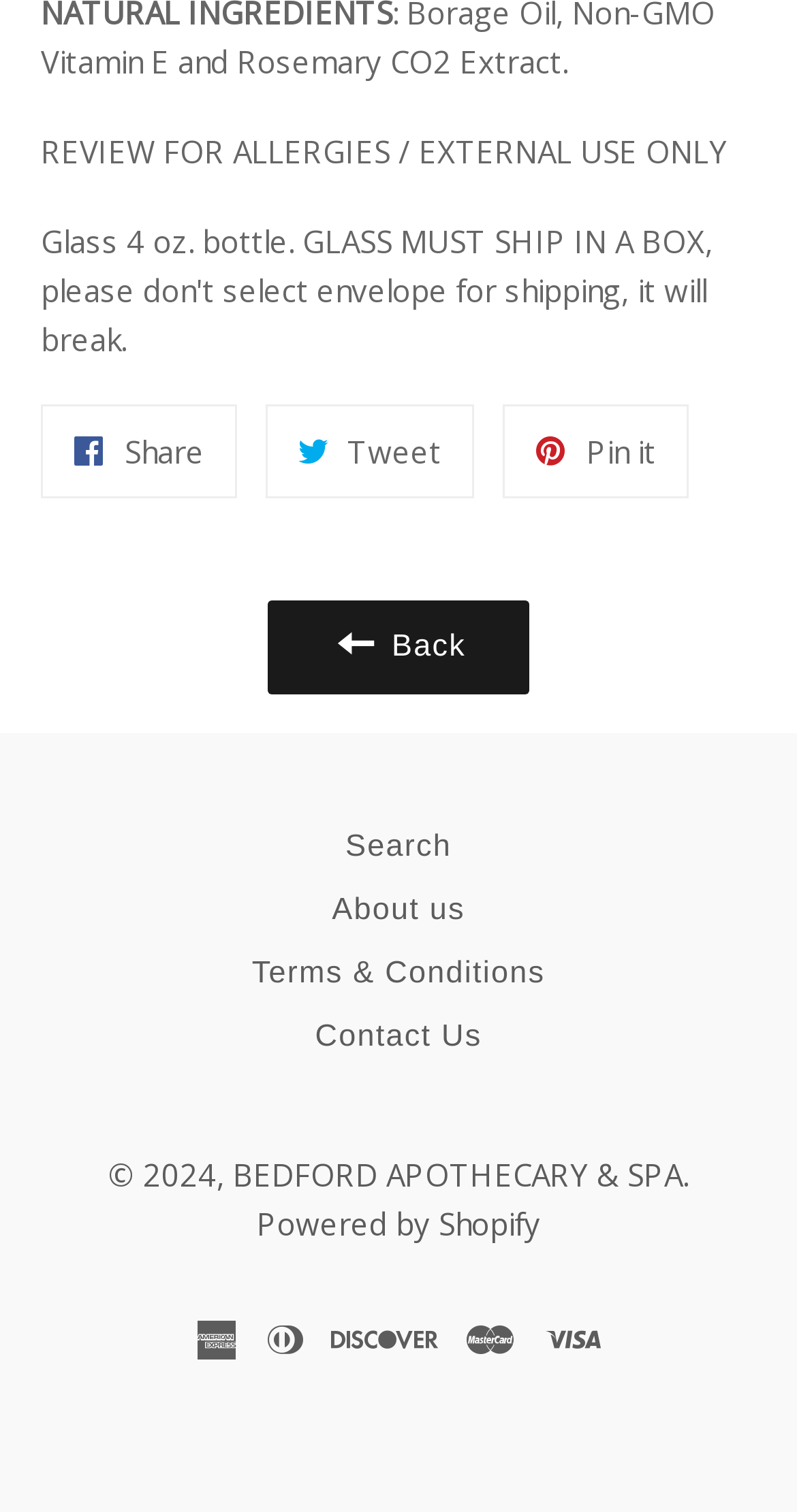Locate the bounding box coordinates of the element that should be clicked to fulfill the instruction: "Go back".

[0.336, 0.397, 0.664, 0.459]